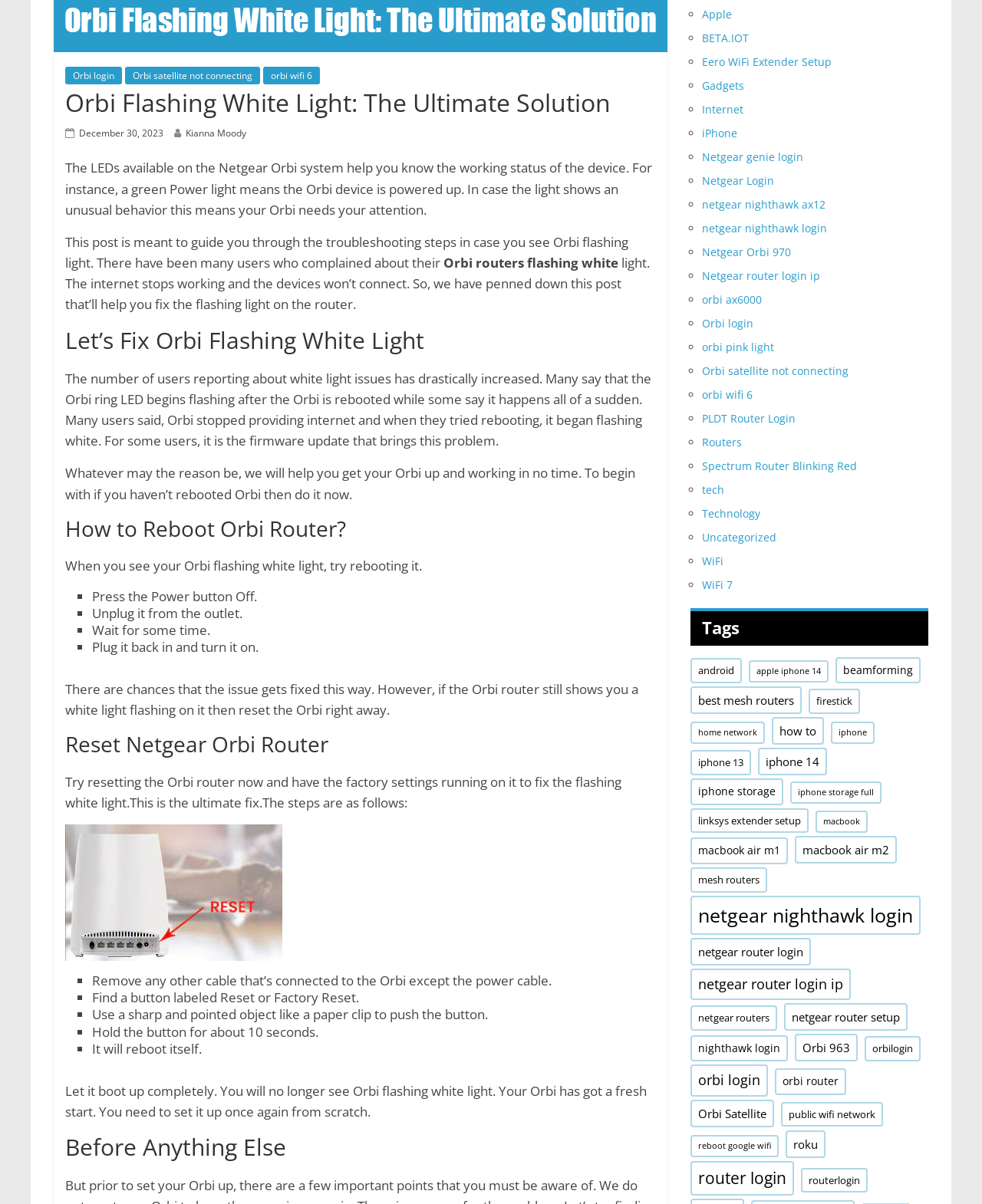Find the bounding box coordinates for the HTML element described in this sentence: "iphone storage full". Provide the coordinates as four float numbers between 0 and 1, in the format [left, top, right, bottom].

[0.805, 0.649, 0.898, 0.668]